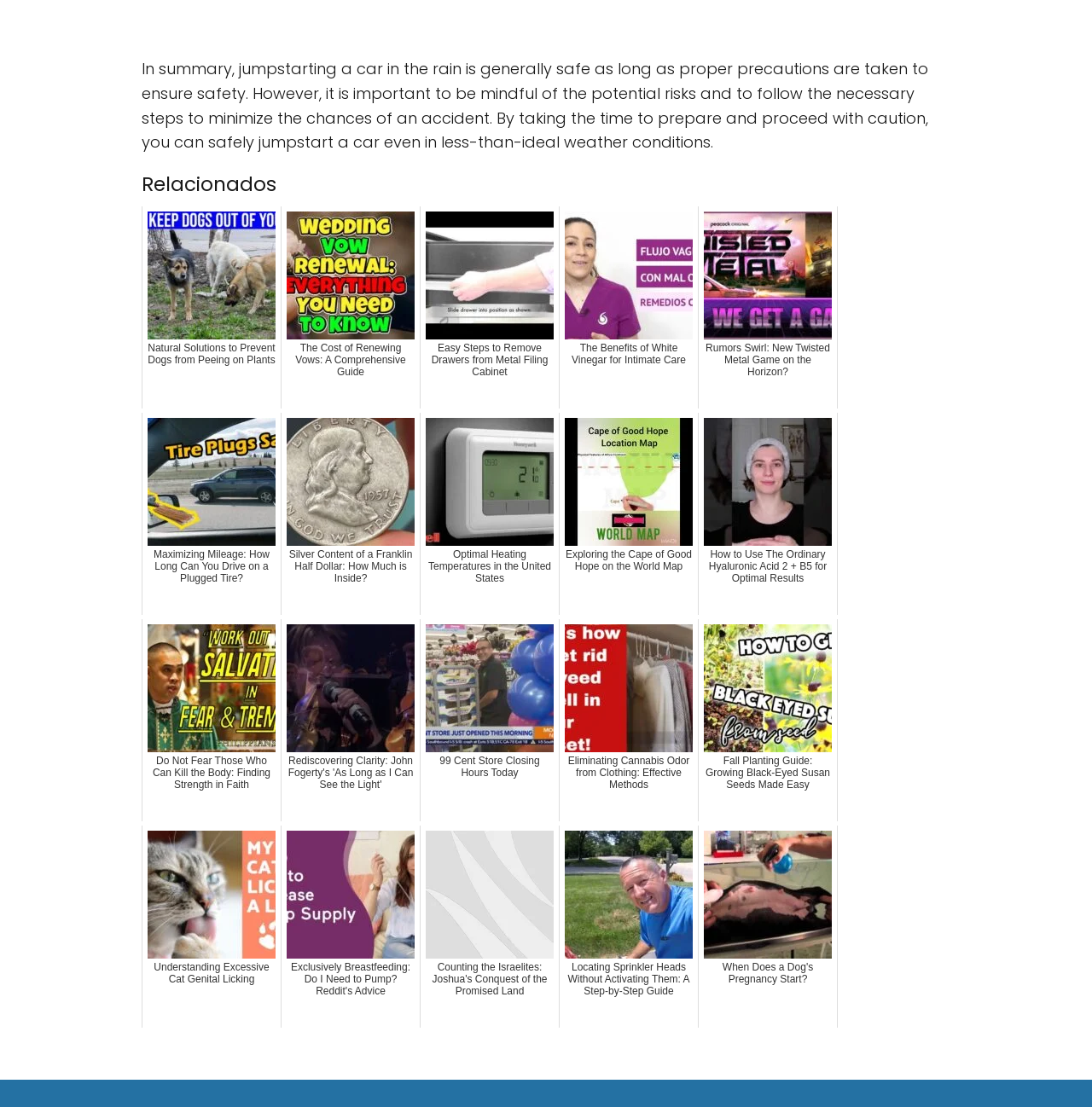Locate the bounding box coordinates of the element's region that should be clicked to carry out the following instruction: "Click on the 'HOME' link". The coordinates need to be four float numbers between 0 and 1, i.e., [left, top, right, bottom].

None